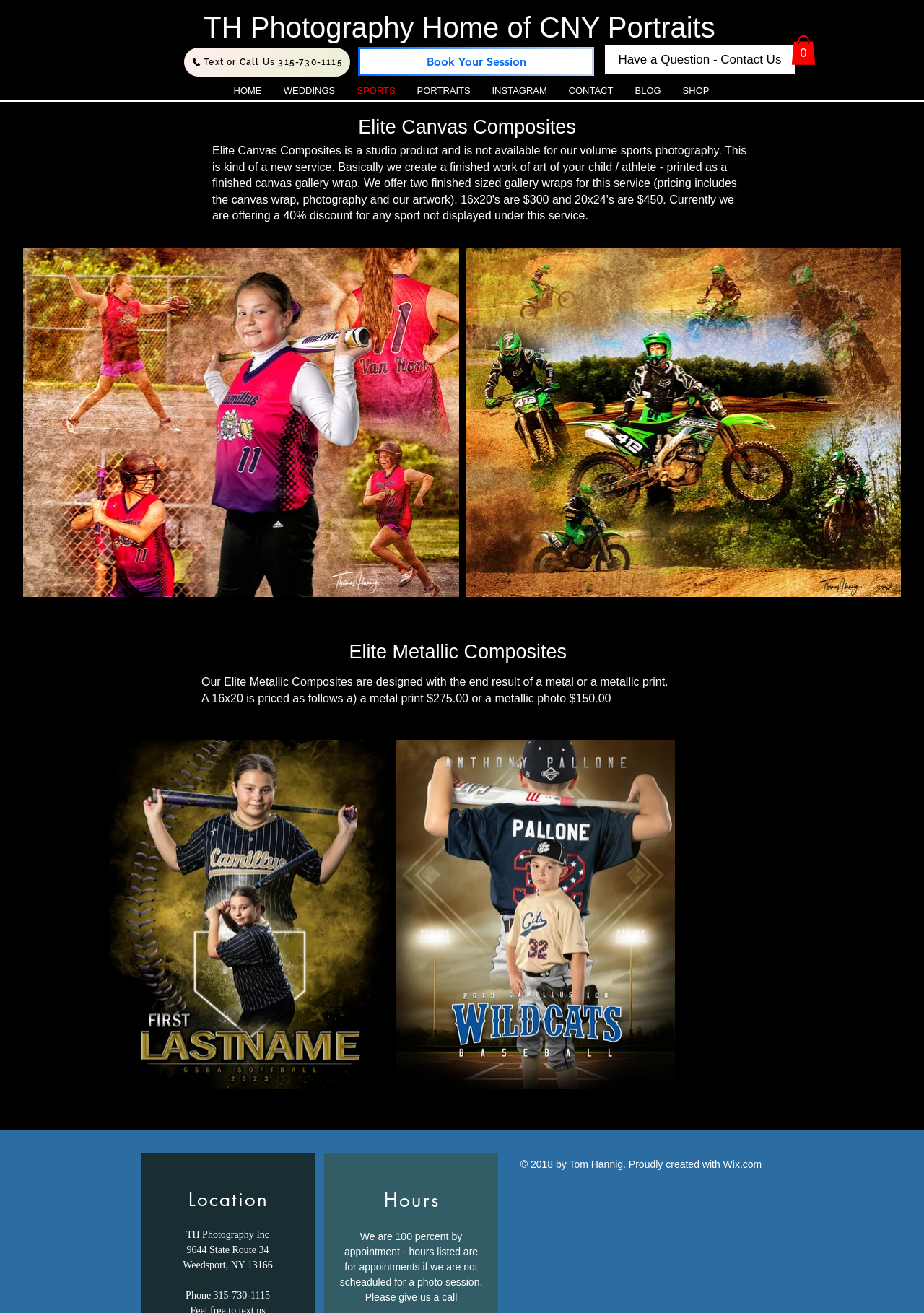Determine the coordinates of the bounding box that should be clicked to complete the instruction: "Click the 'Text or Call Us 315-730-1115' link". The coordinates should be represented by four float numbers between 0 and 1: [left, top, right, bottom].

[0.199, 0.036, 0.379, 0.058]